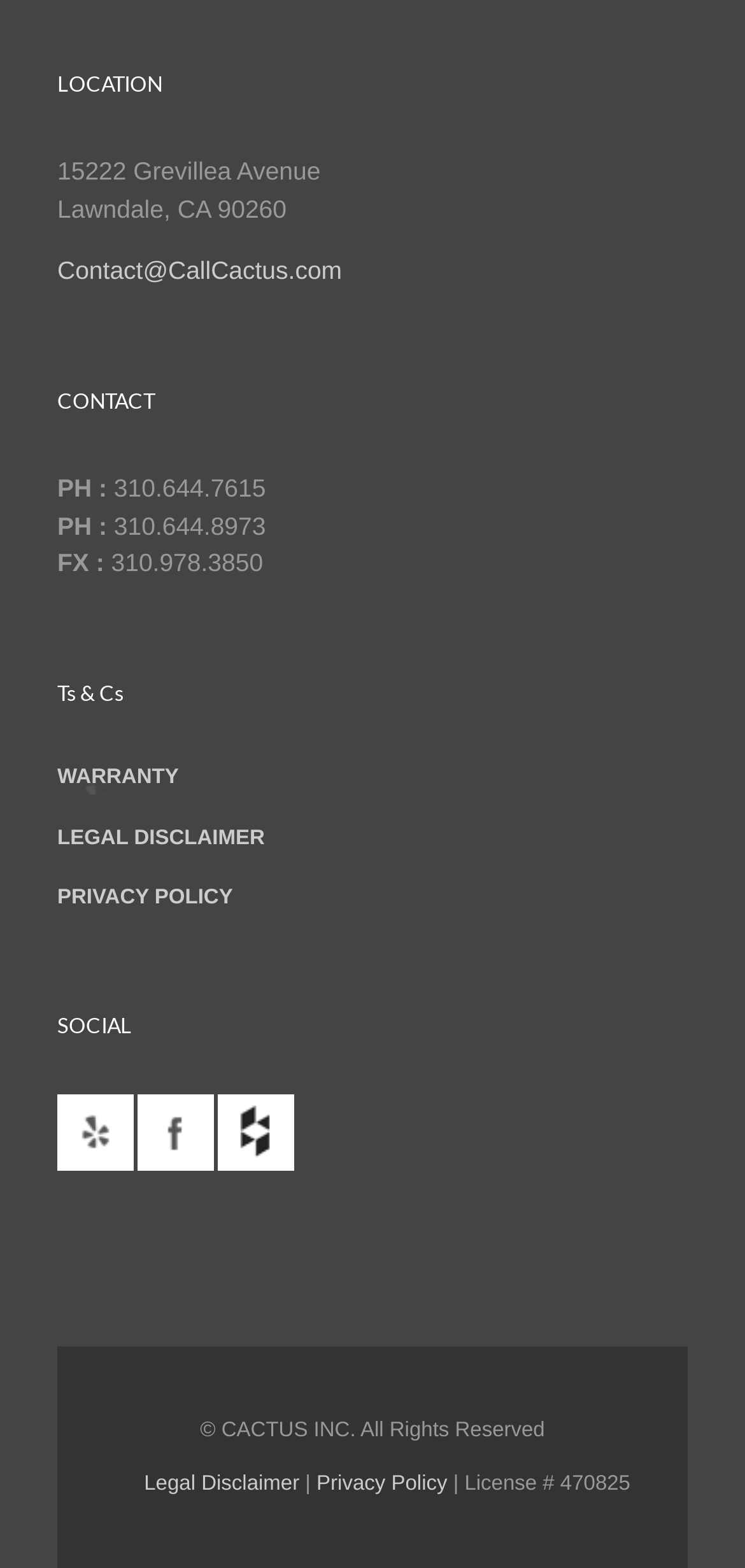Please specify the coordinates of the bounding box for the element that should be clicked to carry out this instruction: "Visit Facebook page". The coordinates must be four float numbers between 0 and 1, formatted as [left, top, right, bottom].

[0.185, 0.699, 0.287, 0.747]